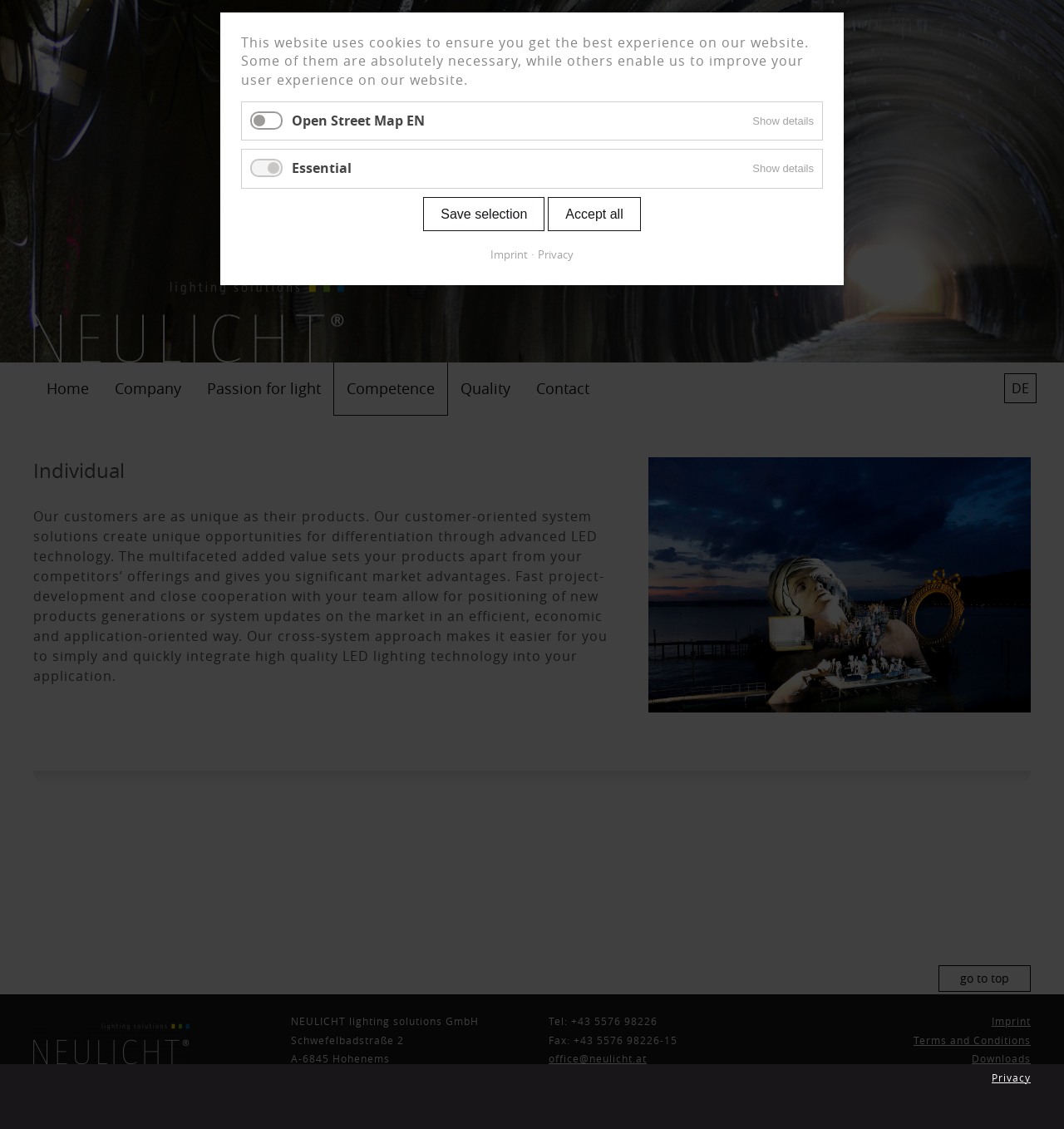Extract the bounding box coordinates of the UI element described: "Home". Provide the coordinates in the format [left, top, right, bottom] with values ranging from 0 to 1.

[0.031, 0.321, 0.096, 0.368]